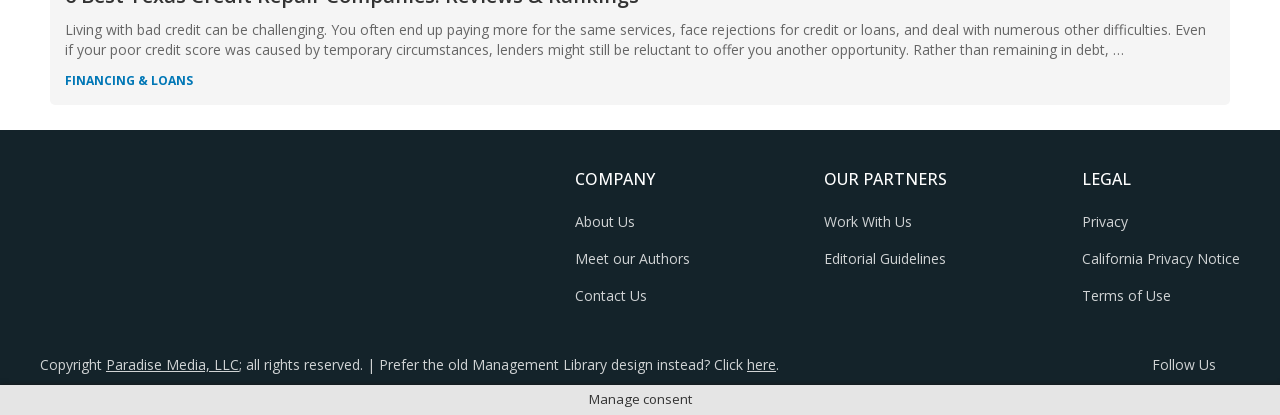Can you specify the bounding box coordinates of the area that needs to be clicked to fulfill the following instruction: "Click on FINANCING & LOANS"?

[0.051, 0.174, 0.151, 0.215]